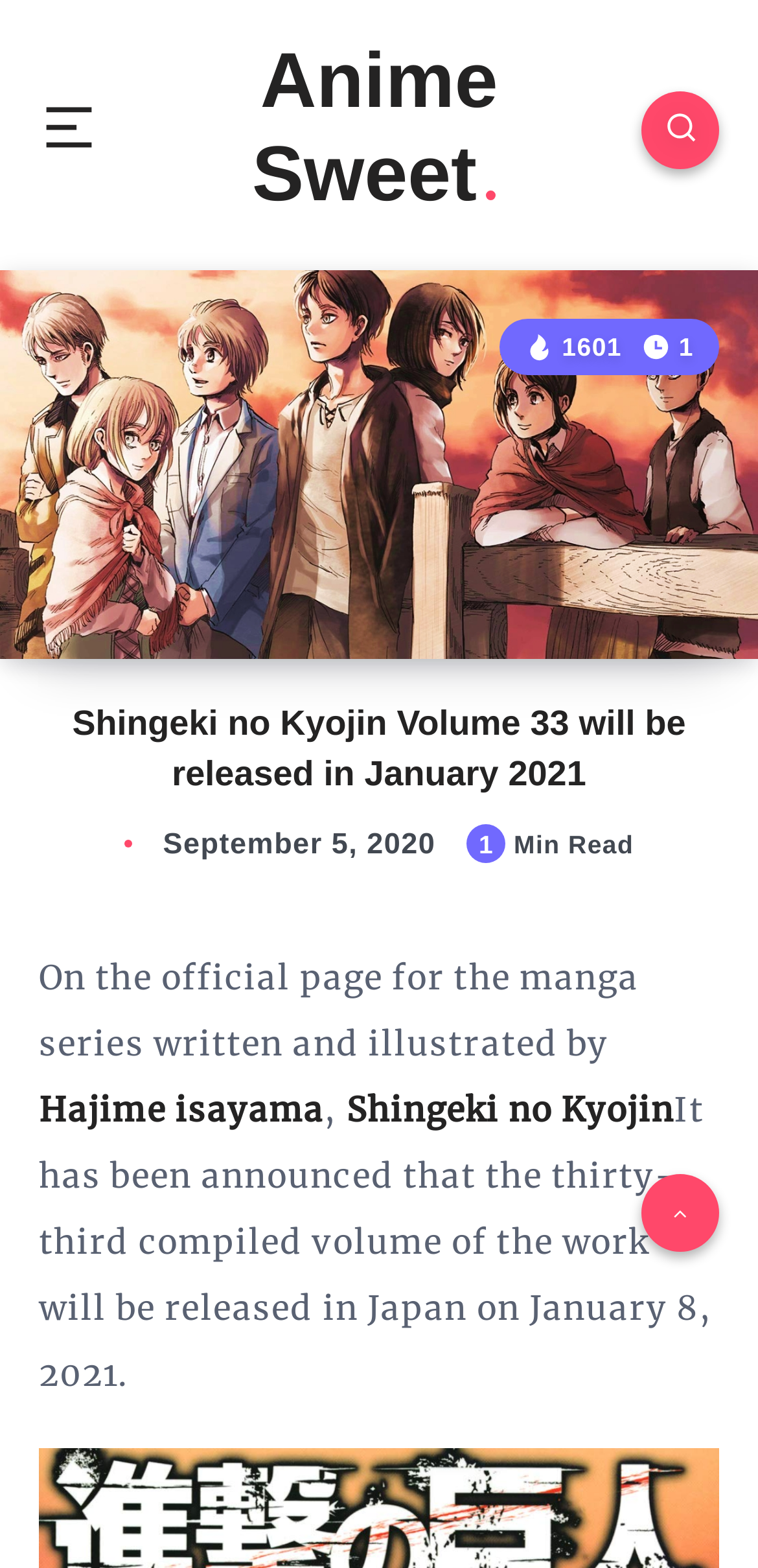What is the estimated reading time of this article? Based on the screenshot, please respond with a single word or phrase.

1 Min Read